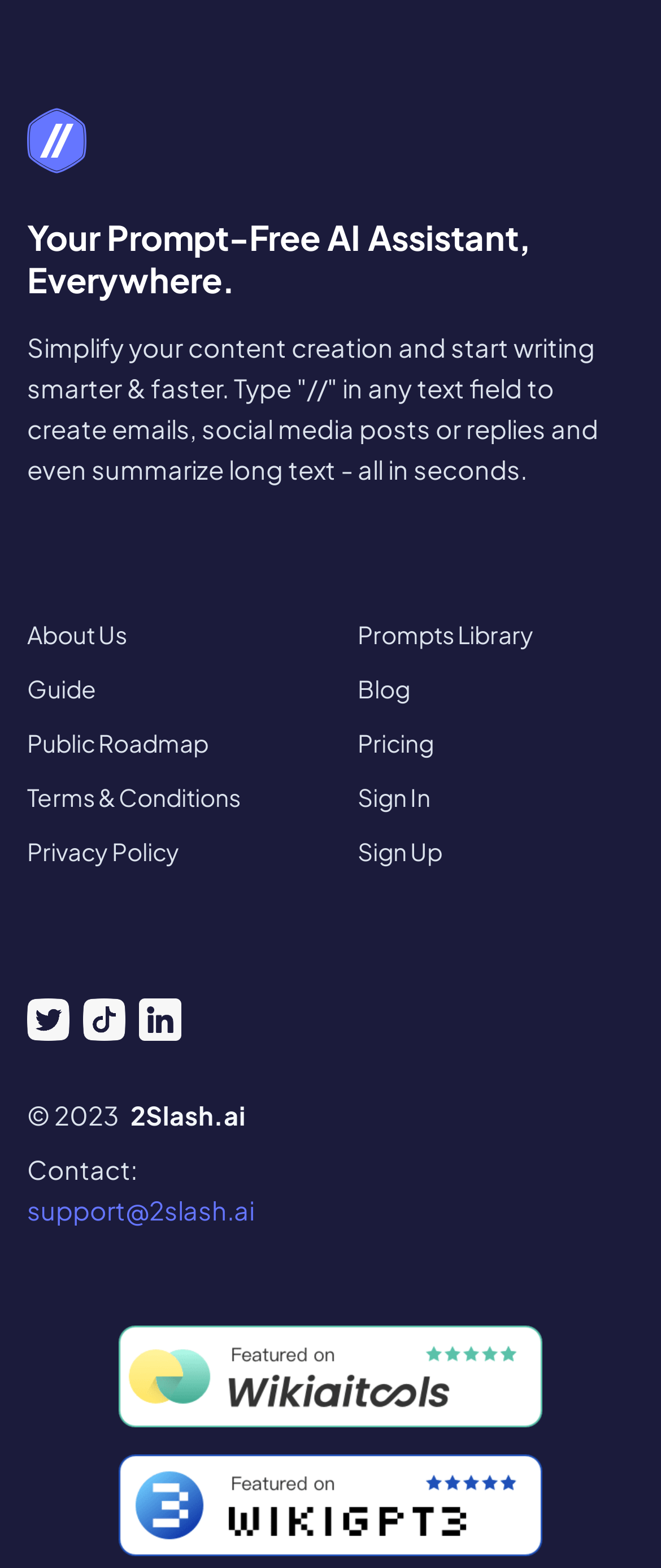For the element described, predict the bounding box coordinates as (top-left x, top-left y, bottom-right x, bottom-right y). All values should be between 0 and 1. Element description: alt="Featured Badge"

[0.041, 0.846, 0.959, 0.91]